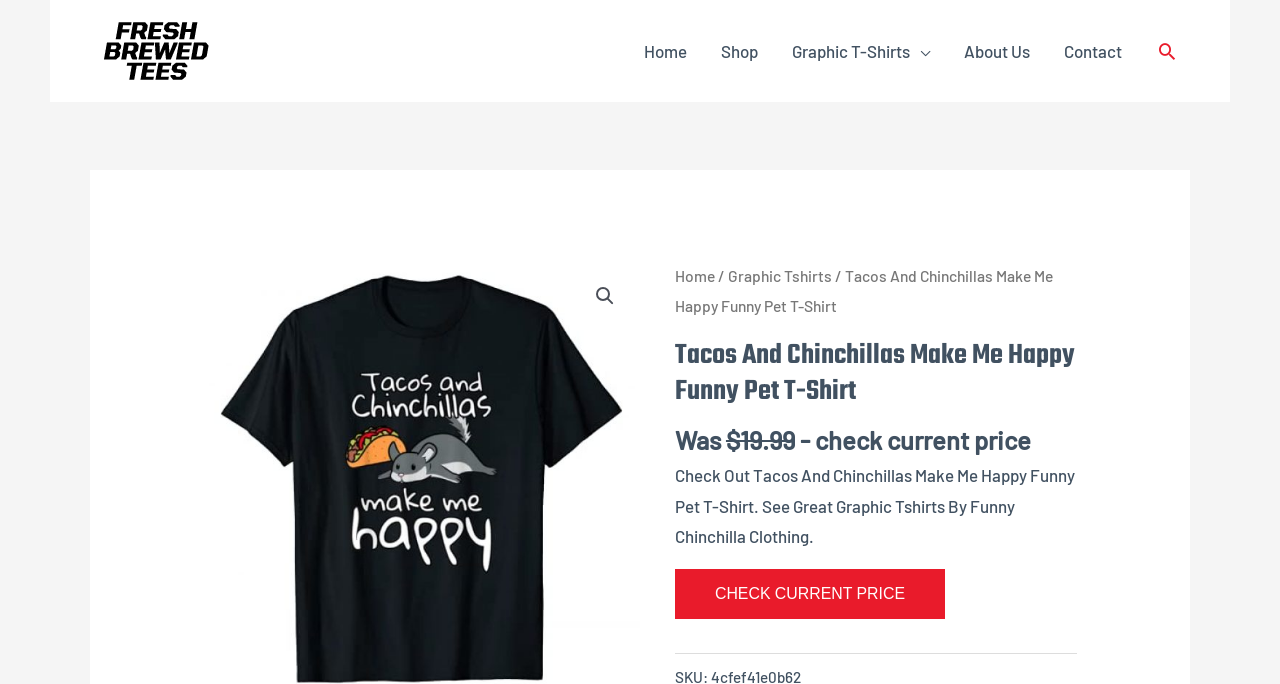What is the name of the website?
Please ensure your answer is as detailed and informative as possible.

I determined the name of the website by looking at the logo link at the top left corner of the webpage, which says 'Fresh Brewed Tees Logo'.